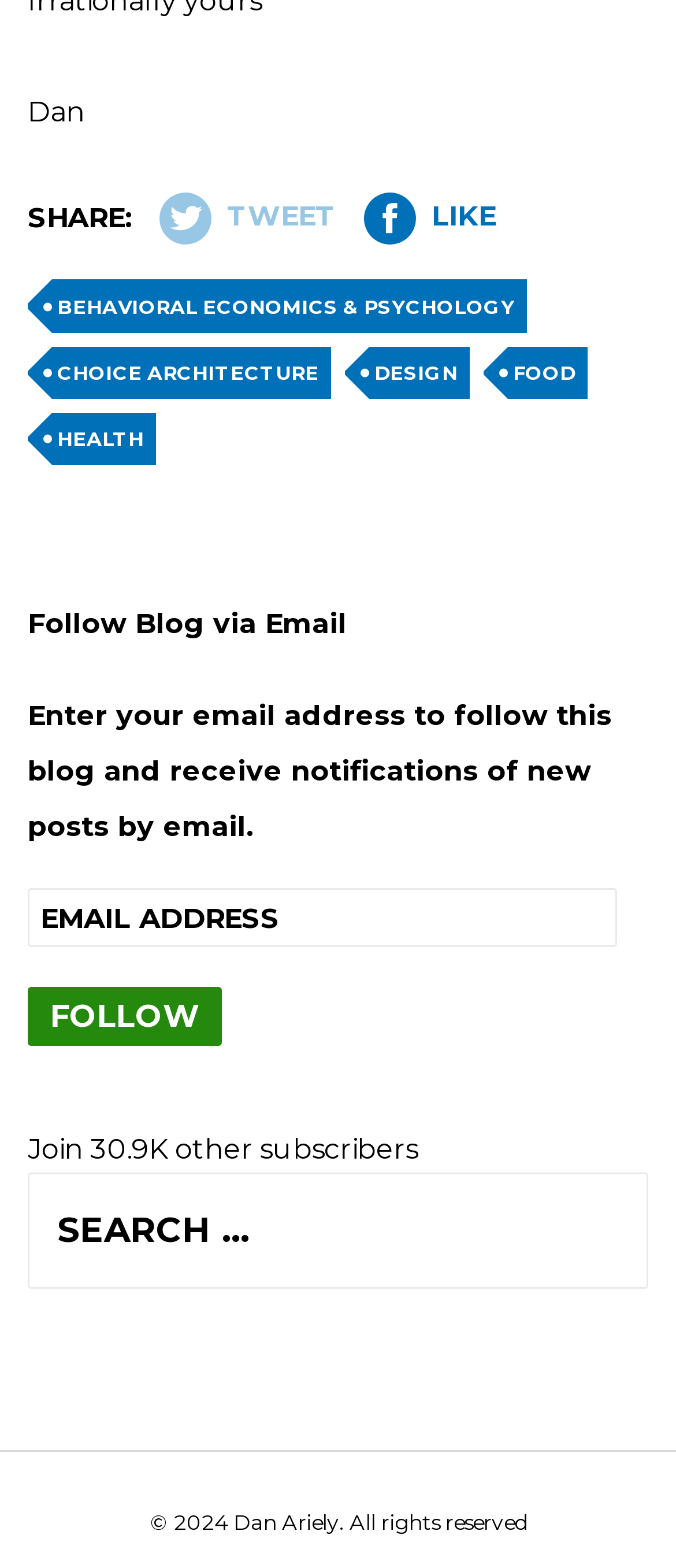Locate the UI element that matches the description Tweet in the webpage screenshot. Return the bounding box coordinates in the format (top-left x, top-left y, bottom-right x, bottom-right y), with values ranging from 0 to 1.

[0.236, 0.123, 0.497, 0.156]